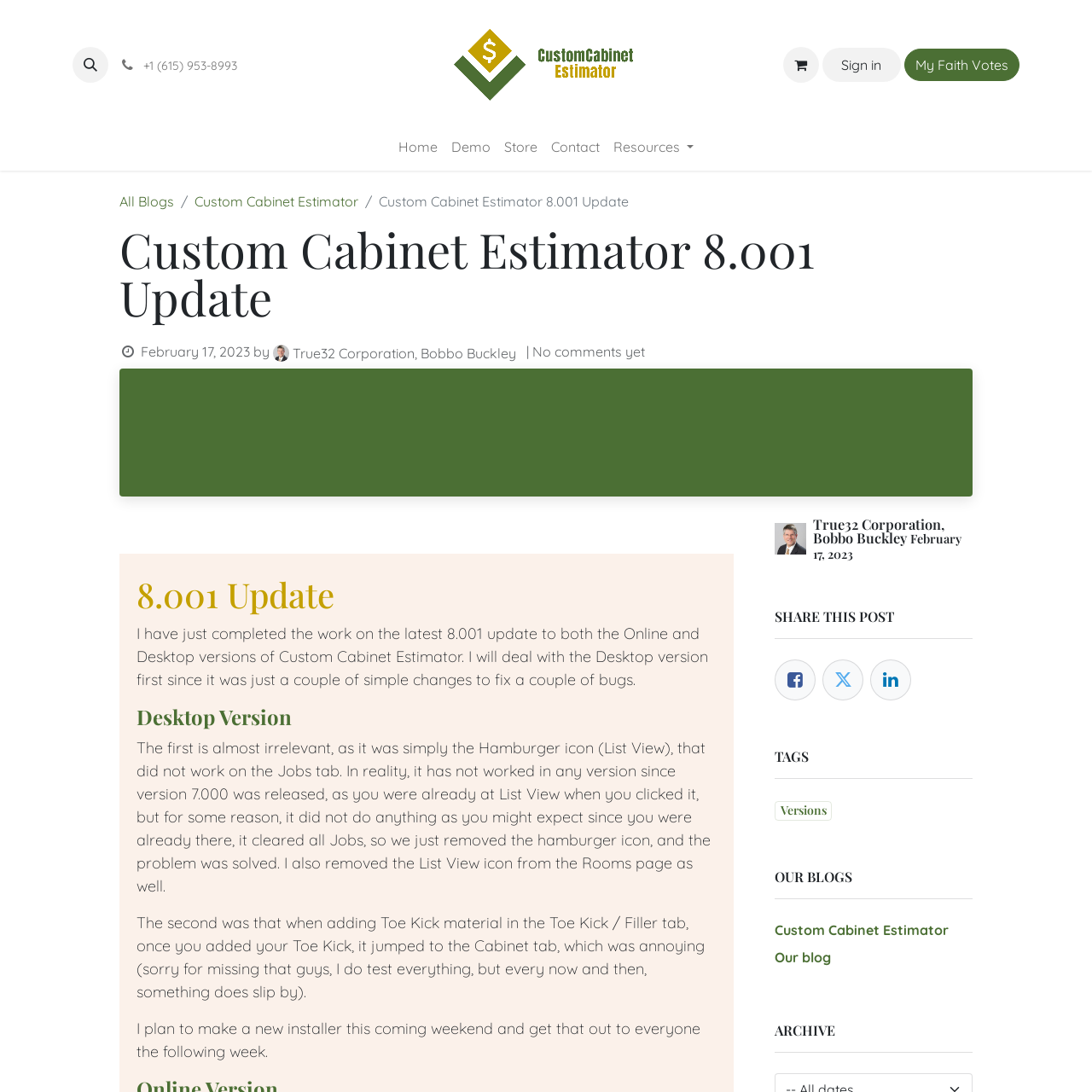Locate the bounding box coordinates of the element you need to click to accomplish the task described by this instruction: "Go to Home page".

[0.359, 0.119, 0.407, 0.15]